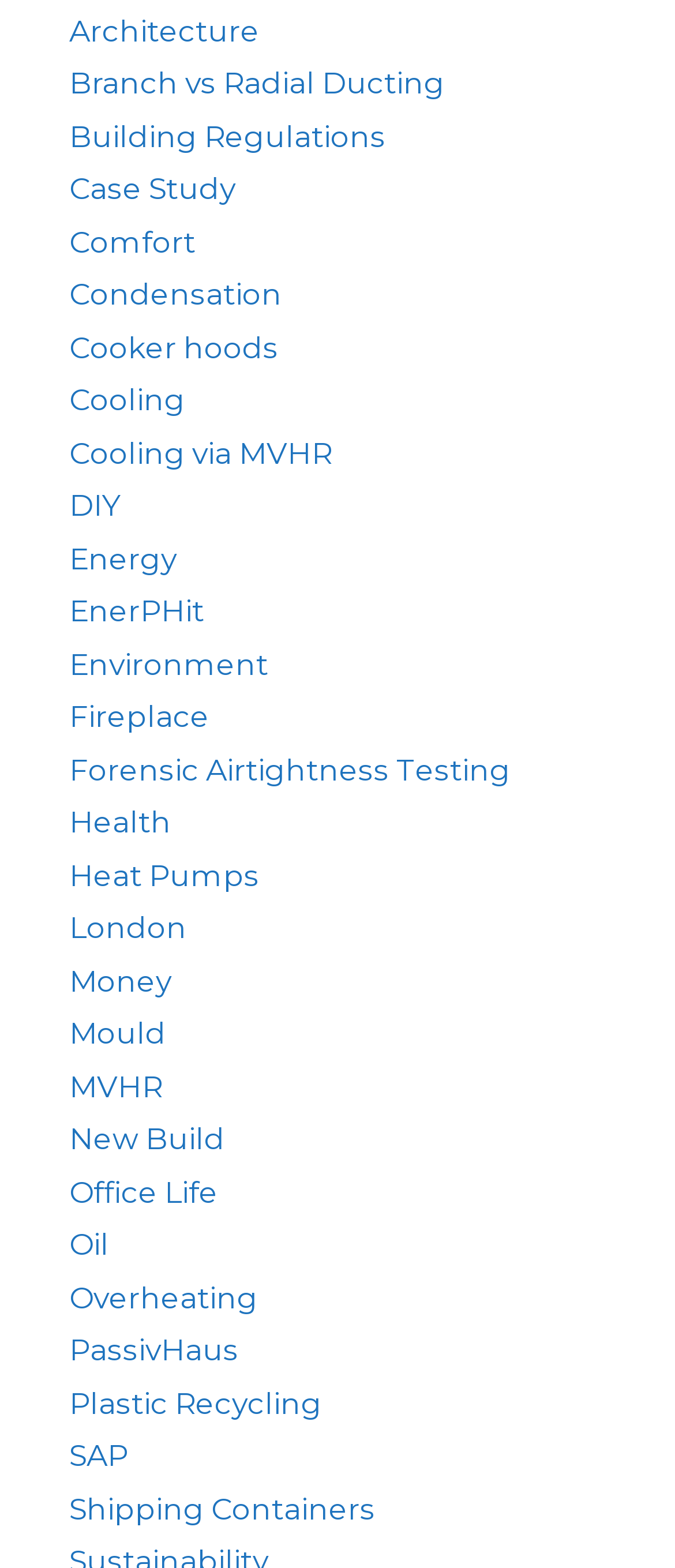Please respond in a single word or phrase: 
What is the topic related to 'EnerPHit'?

Energy